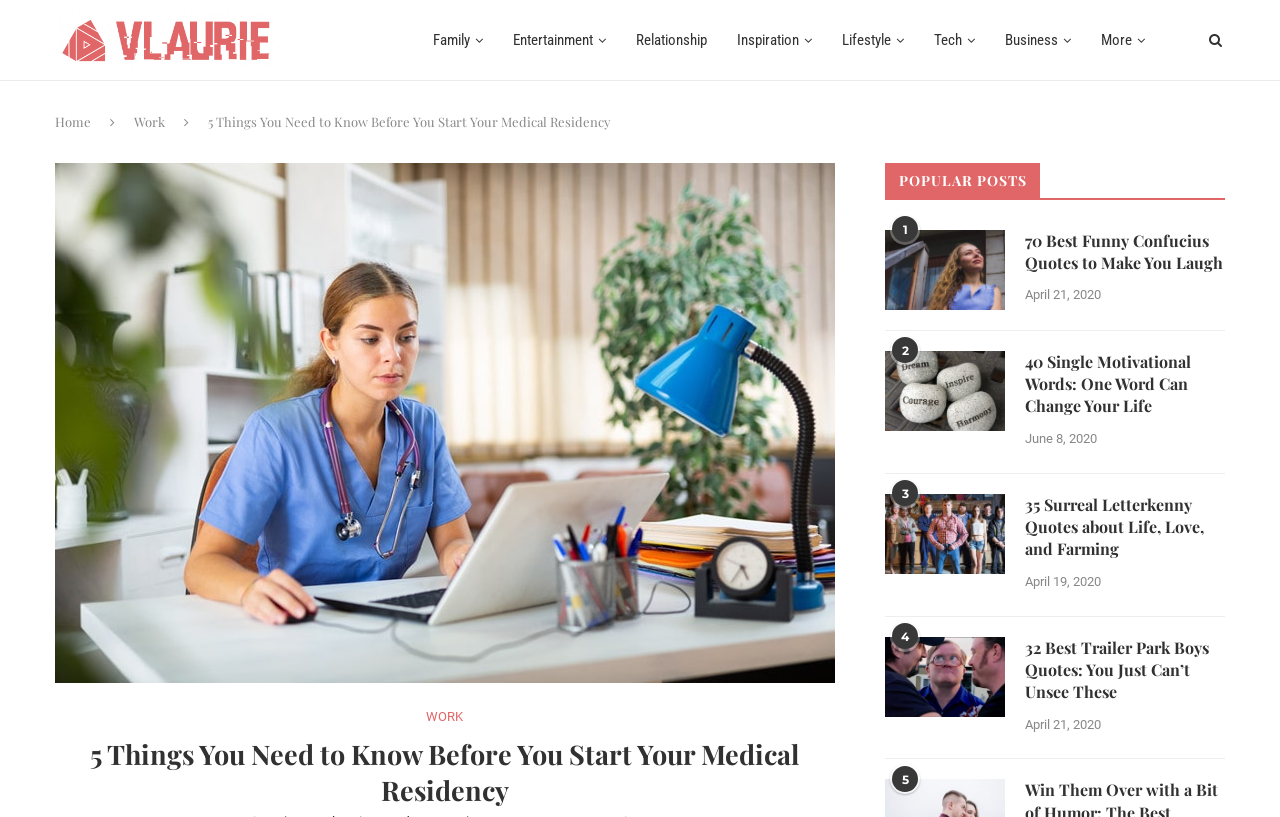Please locate the bounding box coordinates of the element's region that needs to be clicked to follow the instruction: "View the 'More' category". The bounding box coordinates should be provided as four float numbers between 0 and 1, i.e., [left, top, right, bottom].

[0.848, 0.0, 0.906, 0.099]